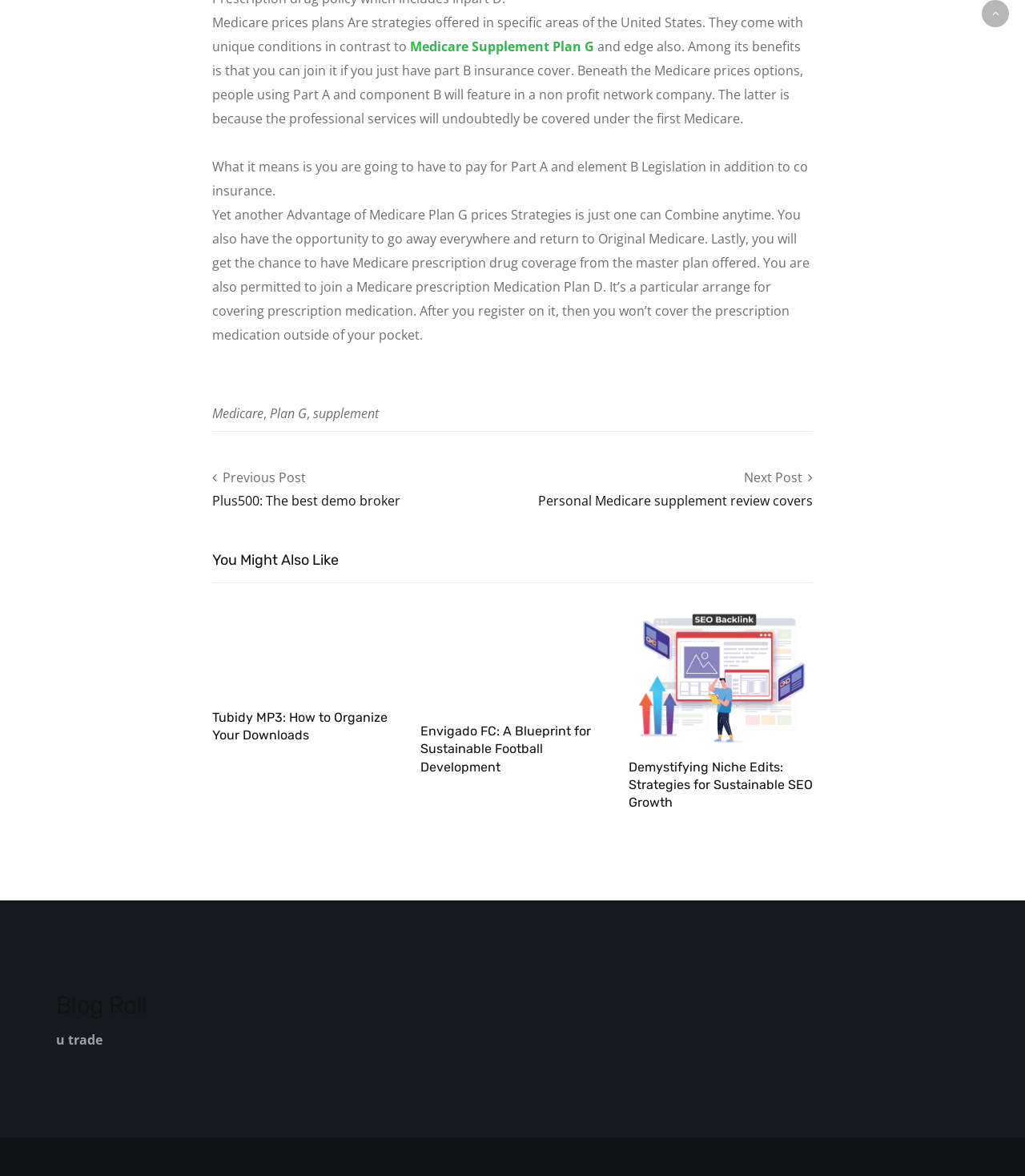Please identify the bounding box coordinates of the area that needs to be clicked to fulfill the following instruction: "Check out the supplement link."

[0.305, 0.344, 0.37, 0.359]